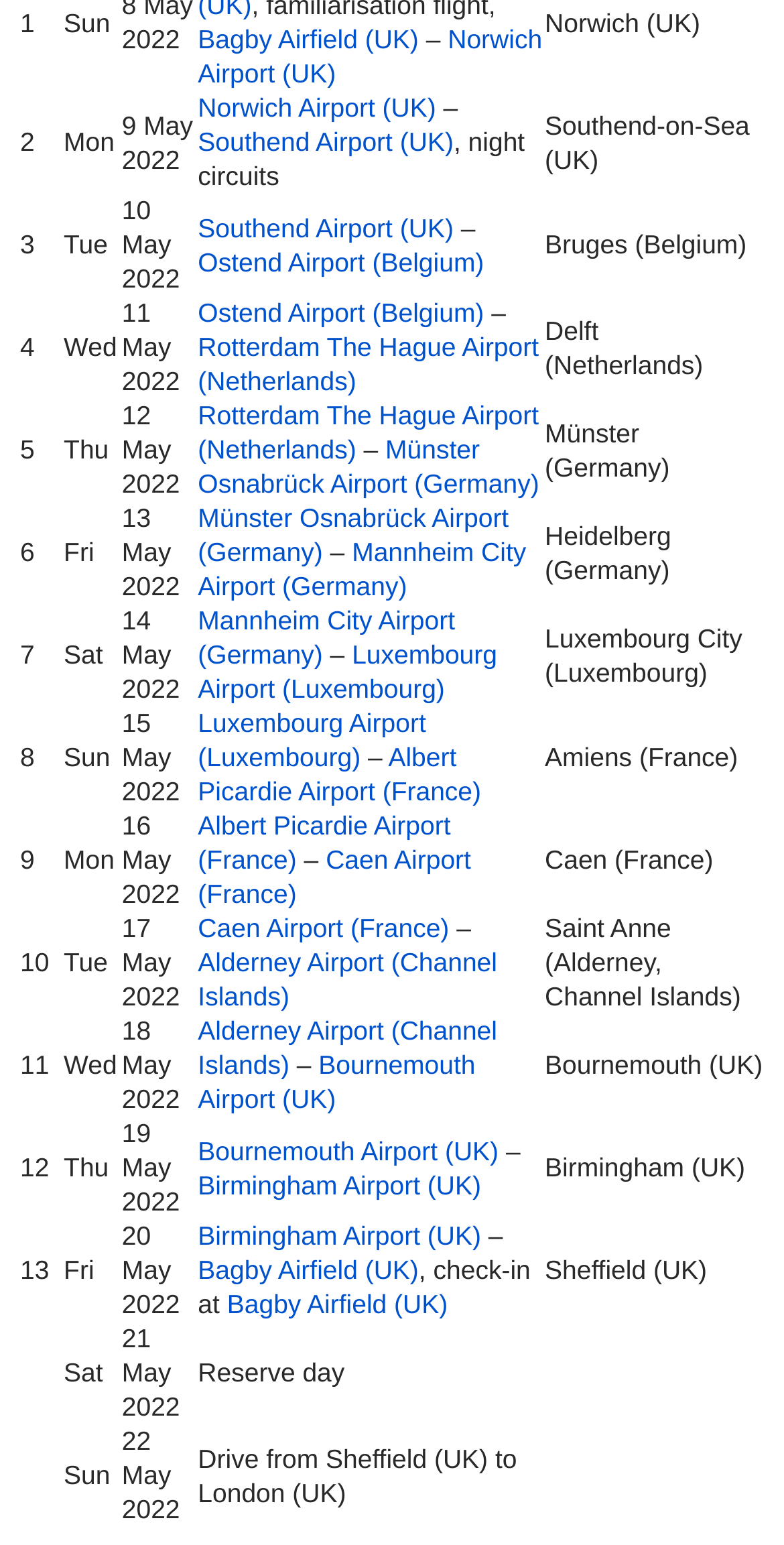Give the bounding box coordinates for the element described by: "Caen Airport (France)".

[0.252, 0.591, 0.573, 0.61]